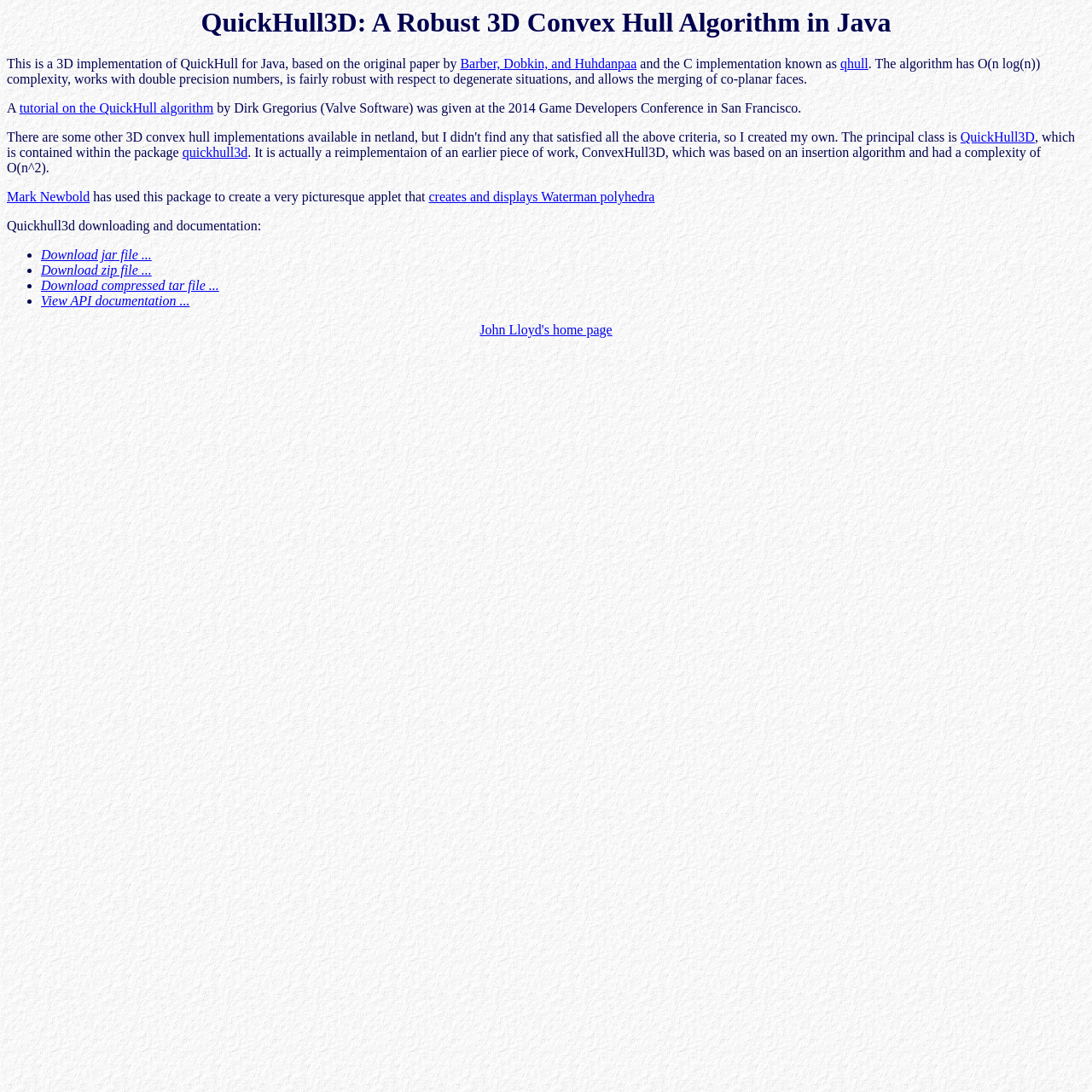Bounding box coordinates should be provided in the format (top-left x, top-left y, bottom-right x, bottom-right y) with all values between 0 and 1. Identify the bounding box for this UI element: quickhull3d

[0.167, 0.133, 0.227, 0.146]